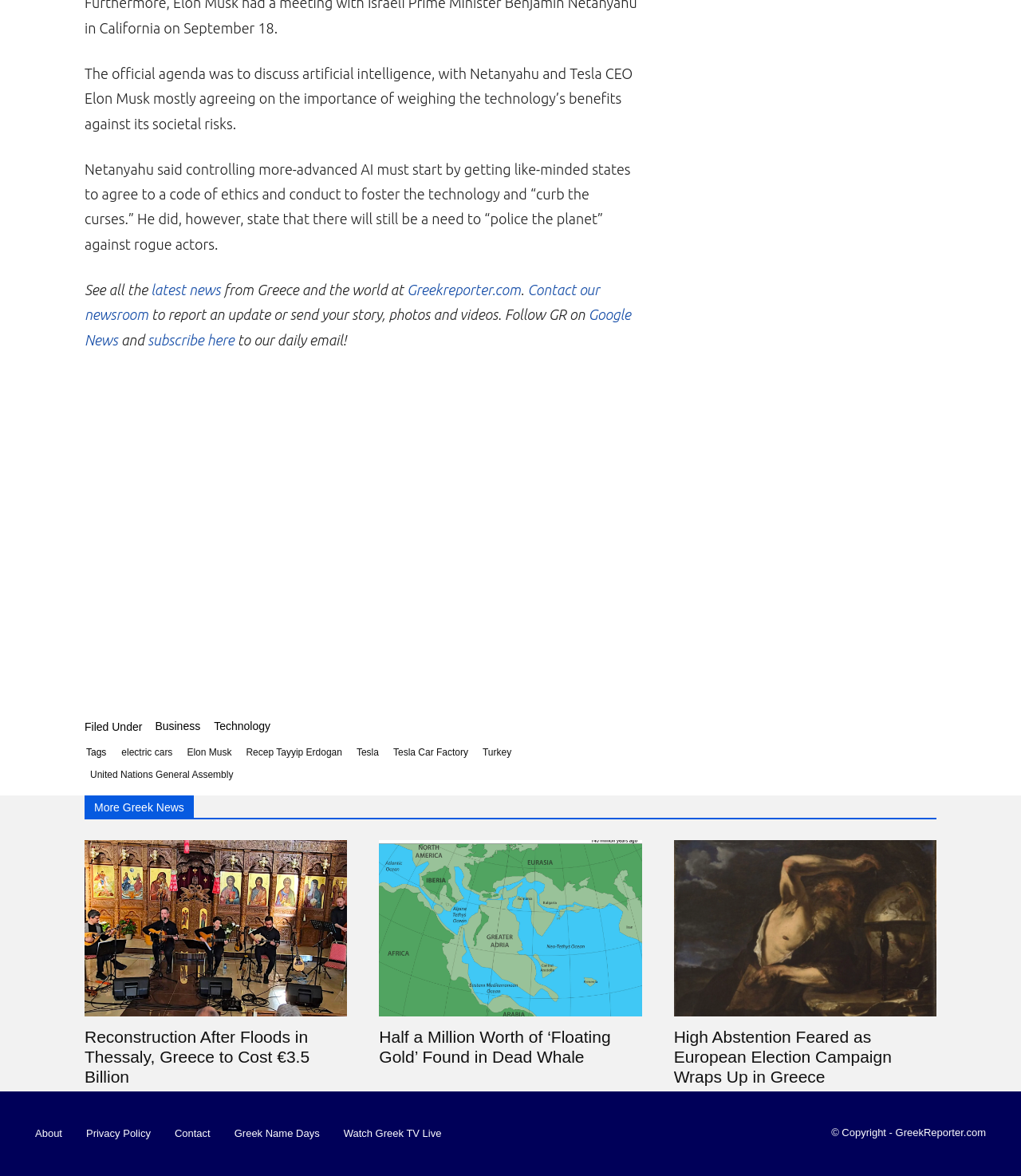Based on the element description "United Nations General Assembly", predict the bounding box coordinates of the UI element.

[0.083, 0.653, 0.234, 0.665]